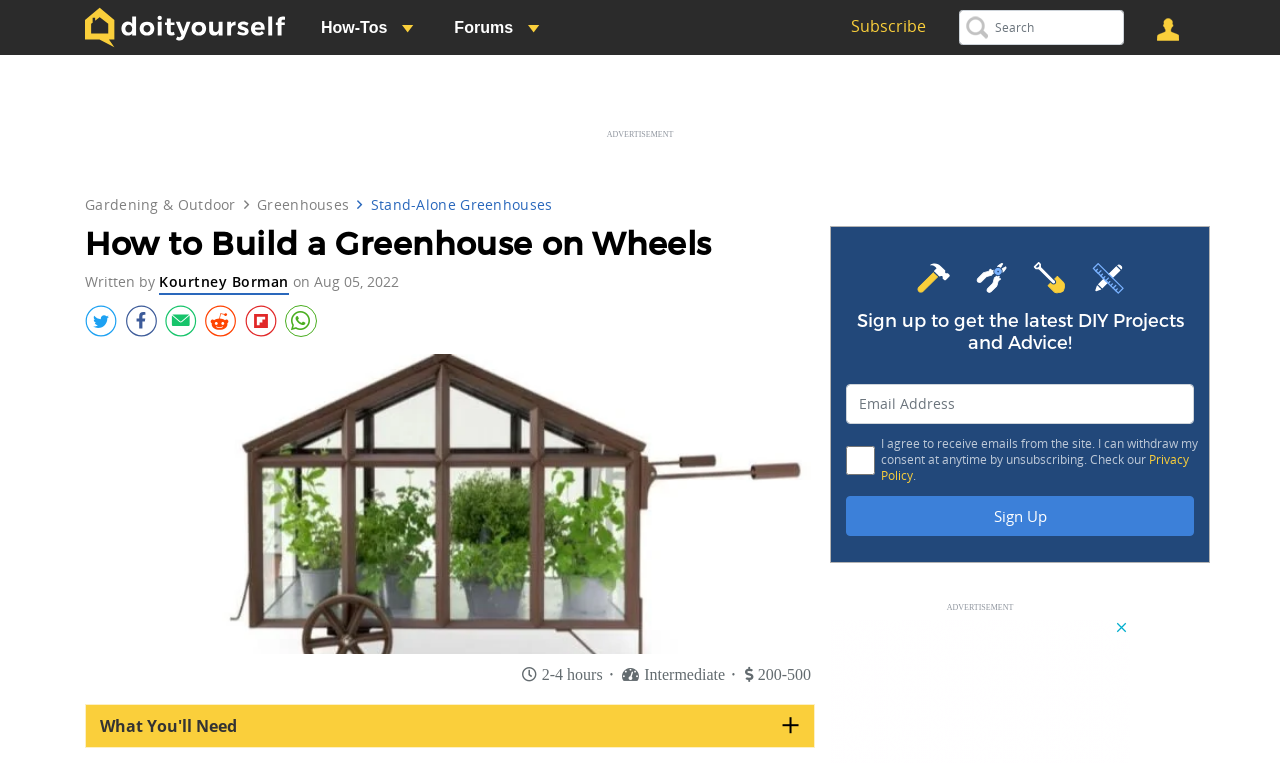Indicate the bounding box coordinates of the clickable region to achieve the following instruction: "visit openmoko website."

None